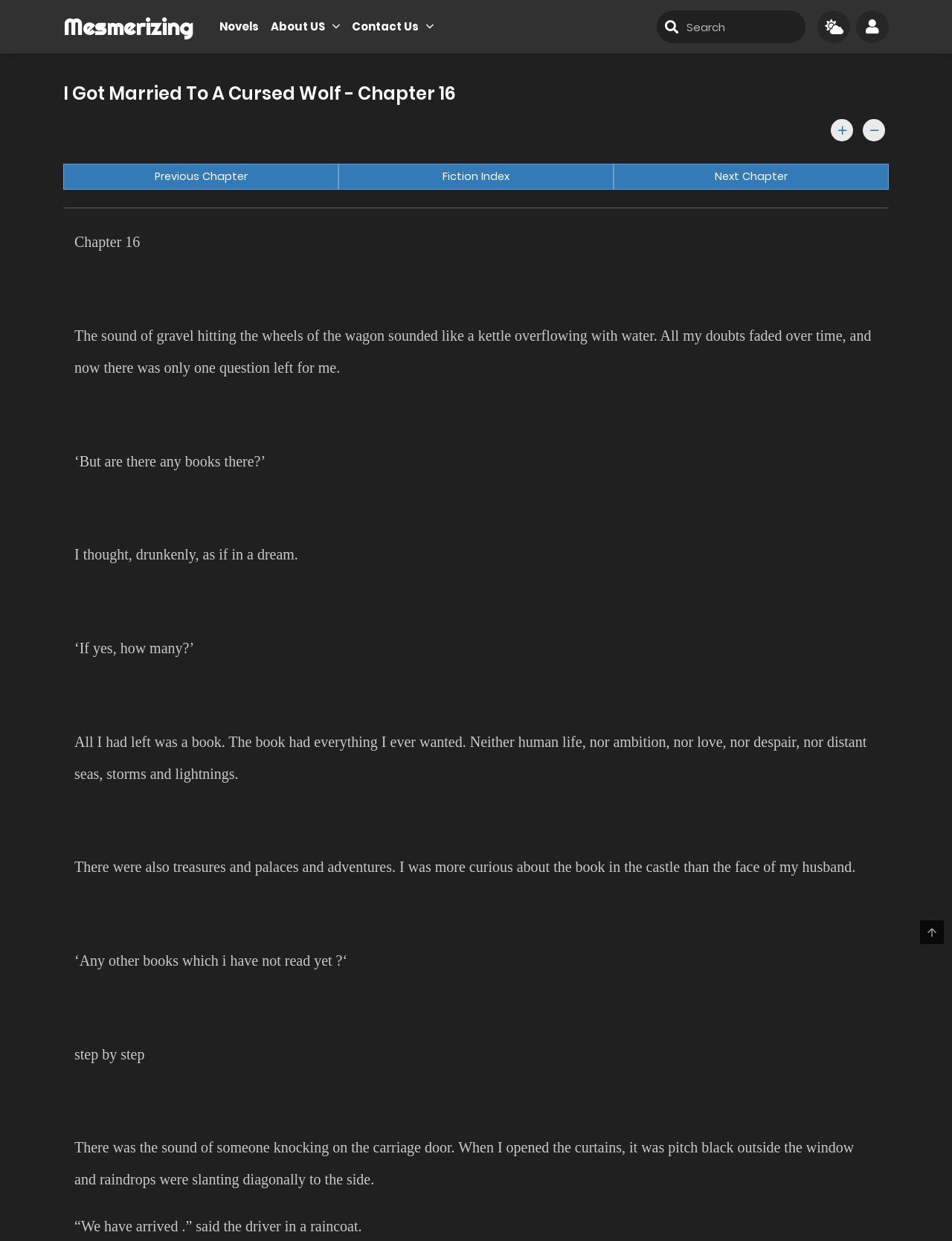Describe in detail what you see on the webpage.

The webpage appears to be a chapter from a novel, specifically Chapter 16 of "I Got Married To A Cursed Wolf". At the top, there are several links, including "Mesmerizing", "Novels", "About US", and "Contact Us", which are positioned horizontally across the page. Below these links, there is a heading that displays the title of the chapter.

The main content of the page is a passage of text that tells a story. The text is divided into several paragraphs, each with a few sentences. The story seems to be about a person who is traveling in a wagon and is curious about books in a castle.

On the left side of the page, there are three links: "Previous Chapter", "Fiction Index", and "Next Chapter", which are likely navigation links to other chapters of the novel. Above these links, there is a separator line that spans the width of the page.

At the bottom of the page, there are several icons, including a search icon, a heart icon, and a share icon, which are positioned horizontally across the page.

Throughout the page, the text is arranged in a clear and readable format, with adequate spacing between paragraphs and lines. The overall layout is easy to follow, making it simple for readers to navigate and engage with the content.